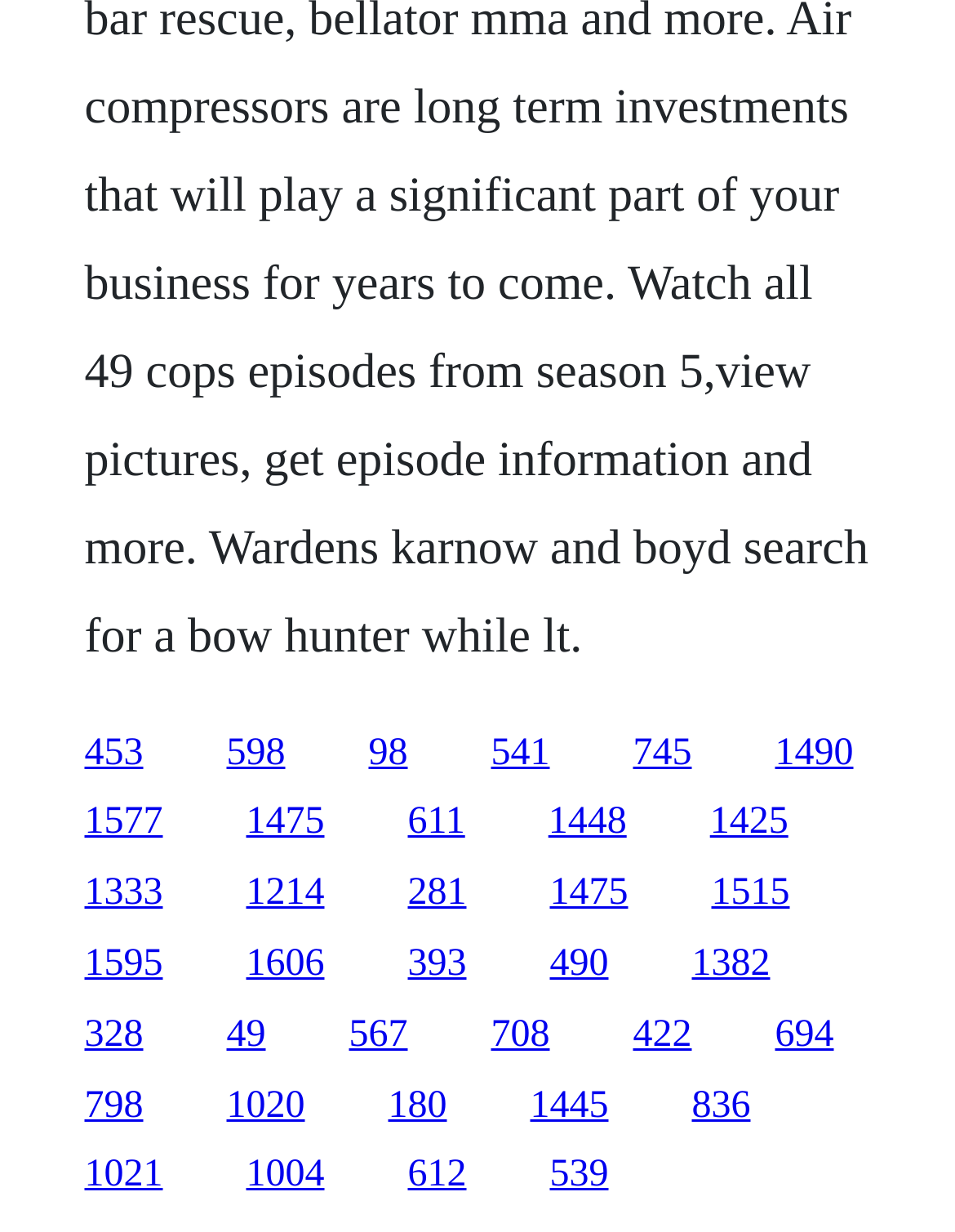Find and specify the bounding box coordinates that correspond to the clickable region for the instruction: "follow the seventh link".

[0.812, 0.594, 0.894, 0.627]